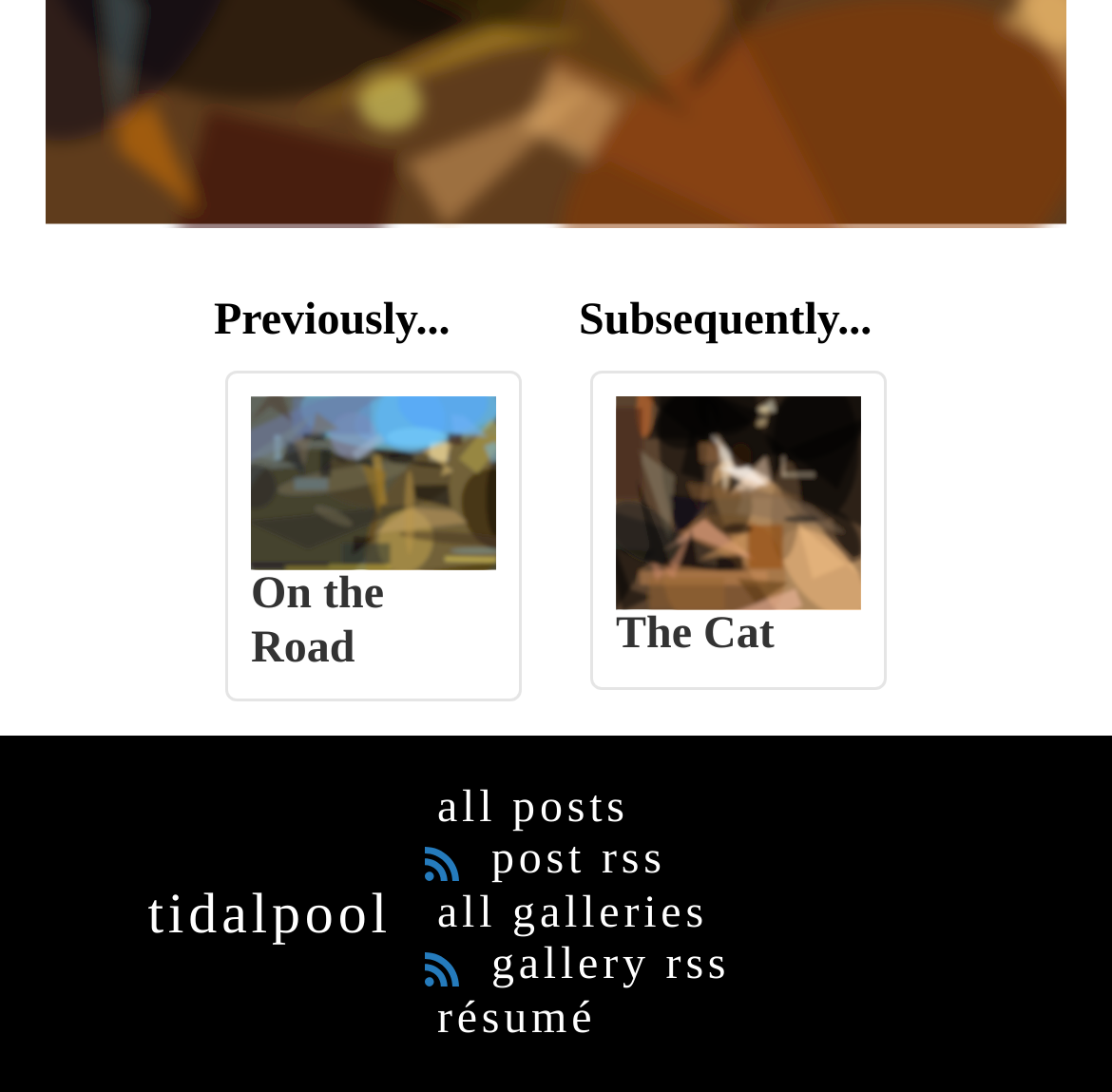Please locate the bounding box coordinates of the element that should be clicked to complete the given instruction: "view all posts".

[0.352, 0.718, 0.607, 0.766]